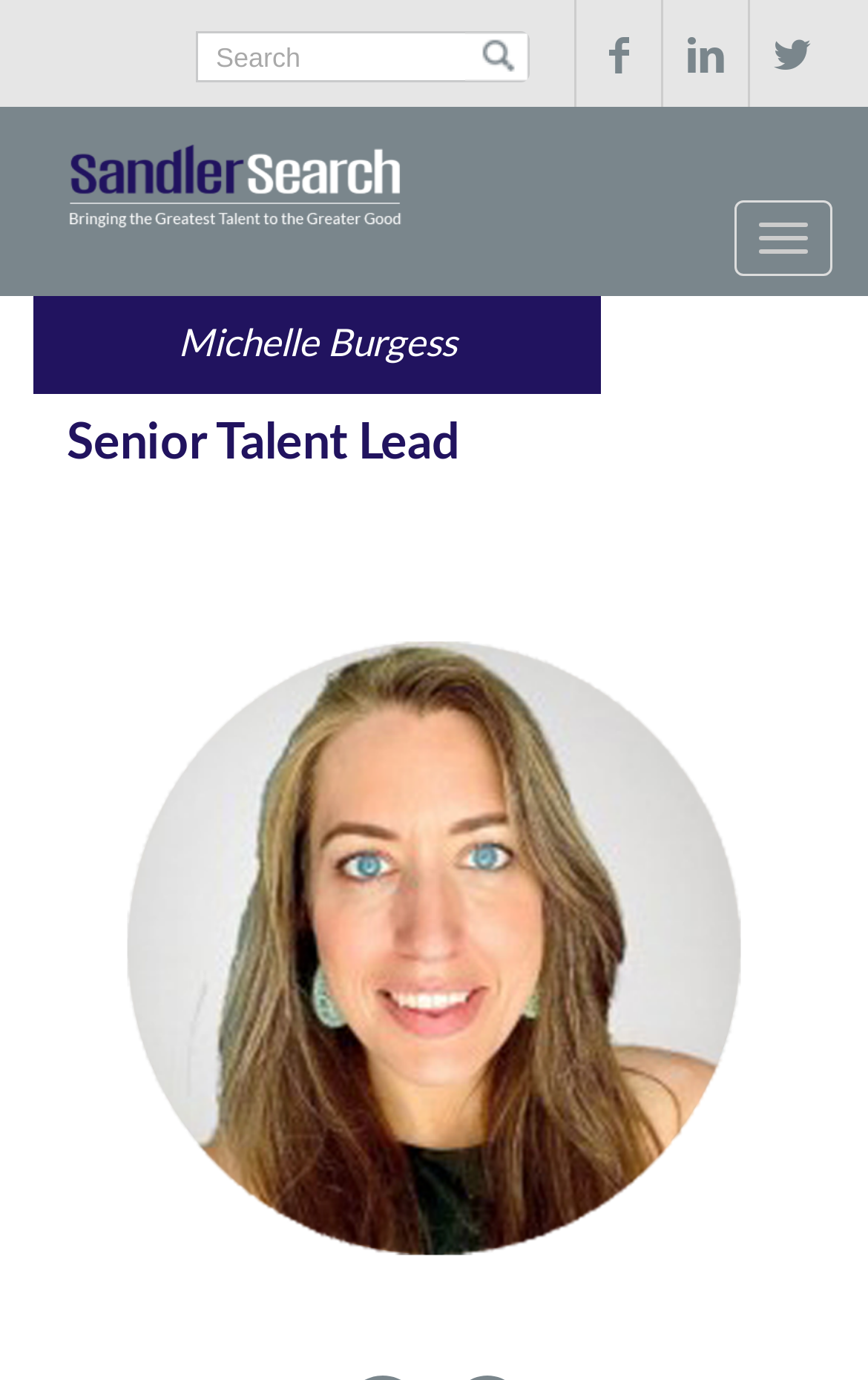How many social media links are there on this webpage?
Your answer should be a single word or phrase derived from the screenshot.

3